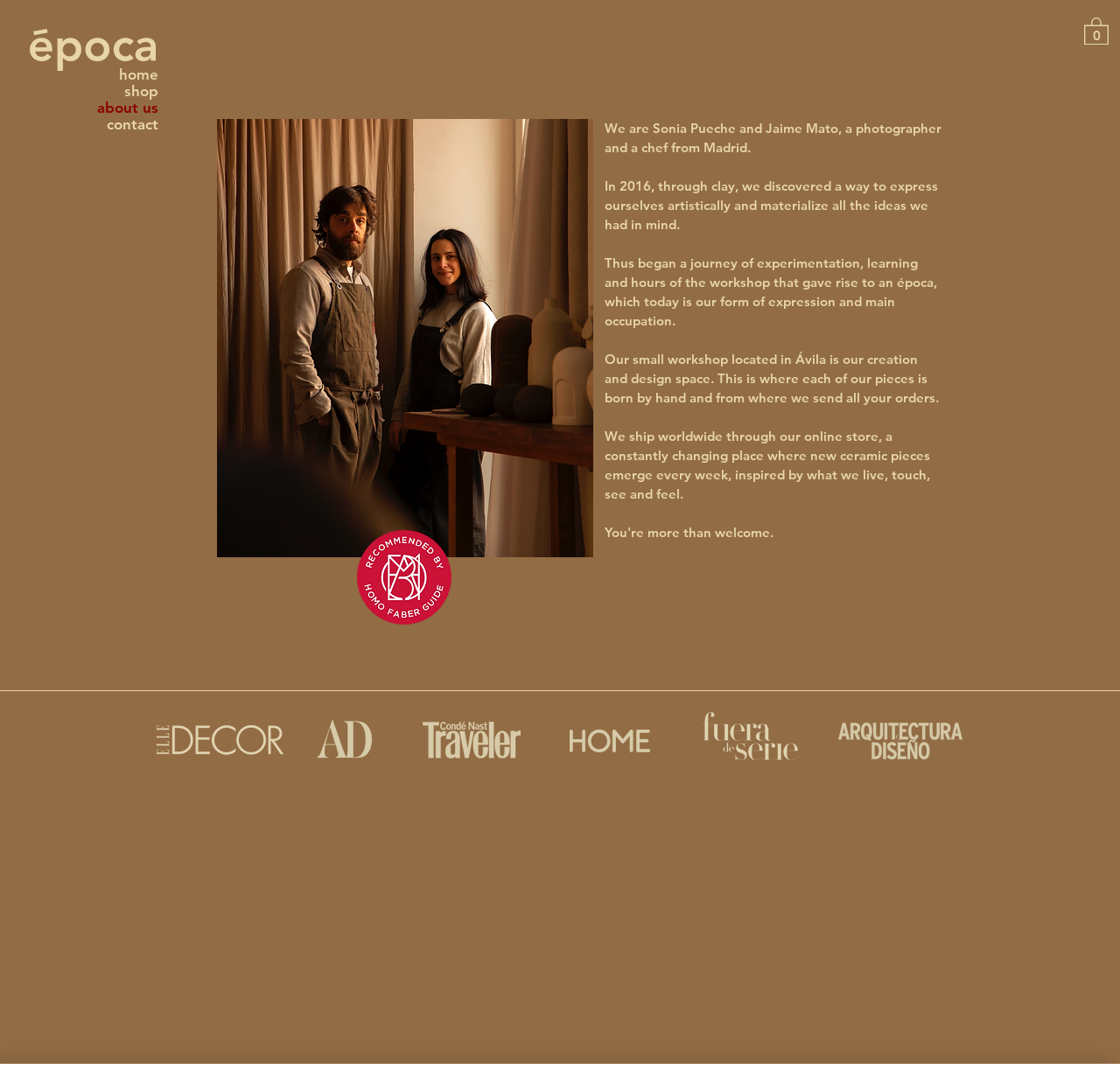Determine the bounding box coordinates for the HTML element mentioned in the following description: "Write For Us". The coordinates should be a list of four floats ranging from 0 to 1, represented as [left, top, right, bottom].

None